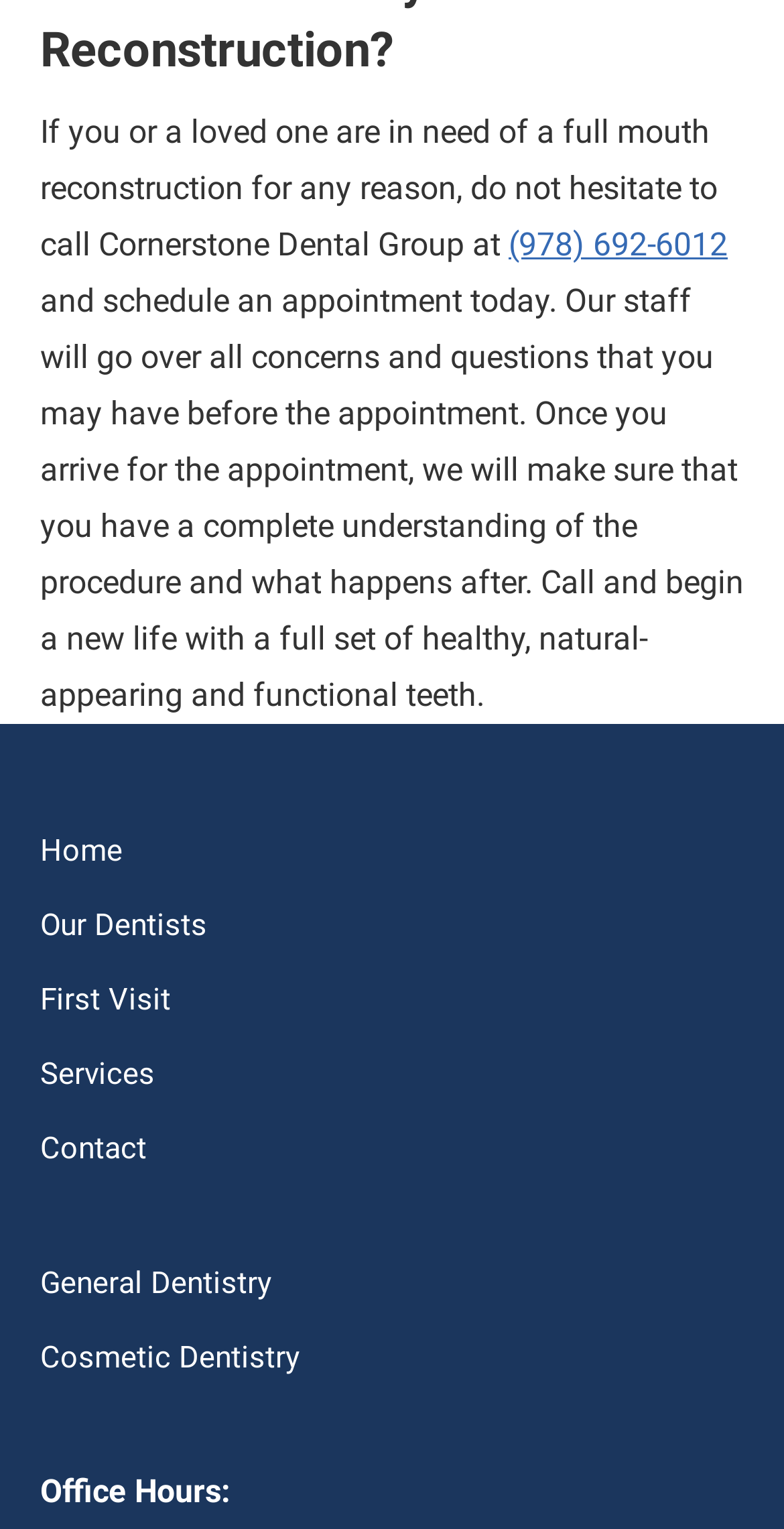Please locate the bounding box coordinates of the element that needs to be clicked to achieve the following instruction: "Call the office". The coordinates should be four float numbers between 0 and 1, i.e., [left, top, right, bottom].

[0.649, 0.148, 0.928, 0.173]